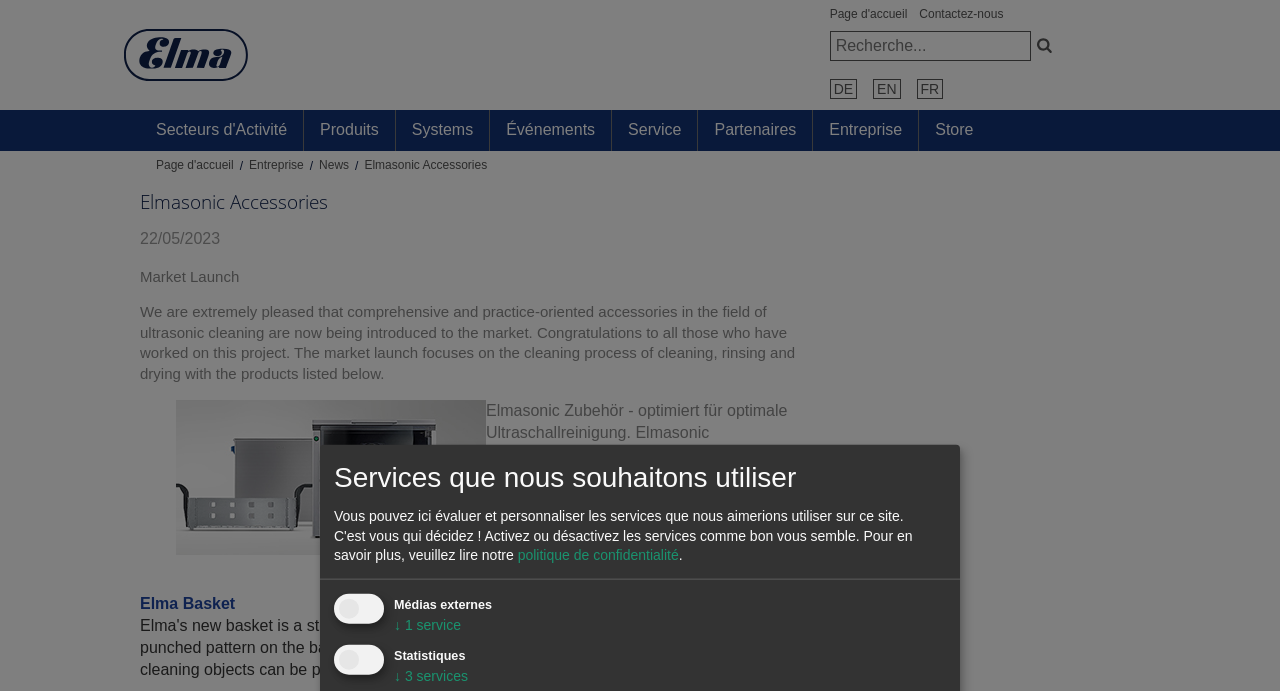What is the company name on the top left?
Identify the answer in the screenshot and reply with a single word or phrase.

Elma Schmidbauer GmbH